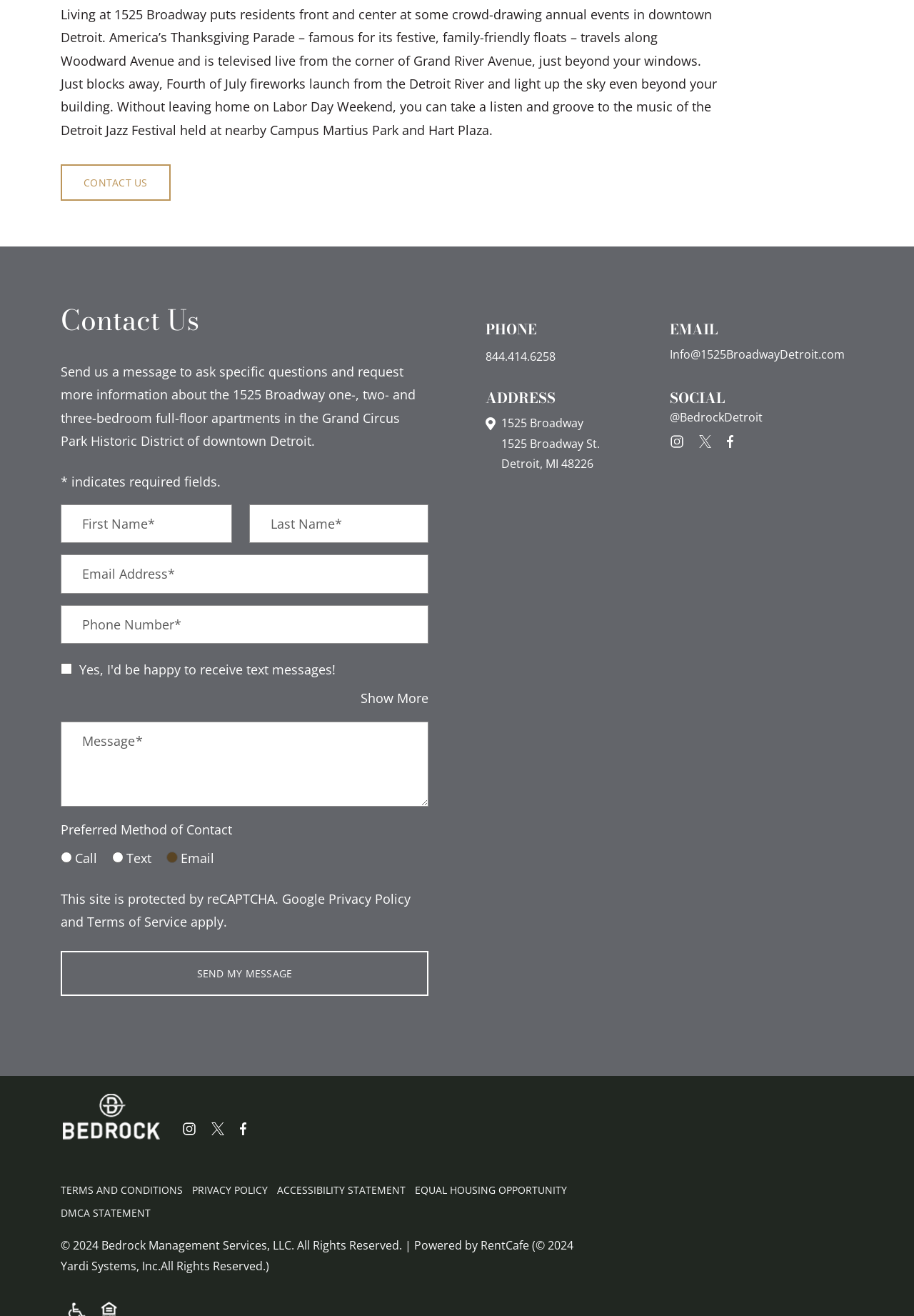Determine the bounding box coordinates of the clickable area required to perform the following instruction: "View the location map". The coordinates should be represented as four float numbers between 0 and 1: [left, top, right, bottom].

[0.543, 0.374, 0.922, 0.635]